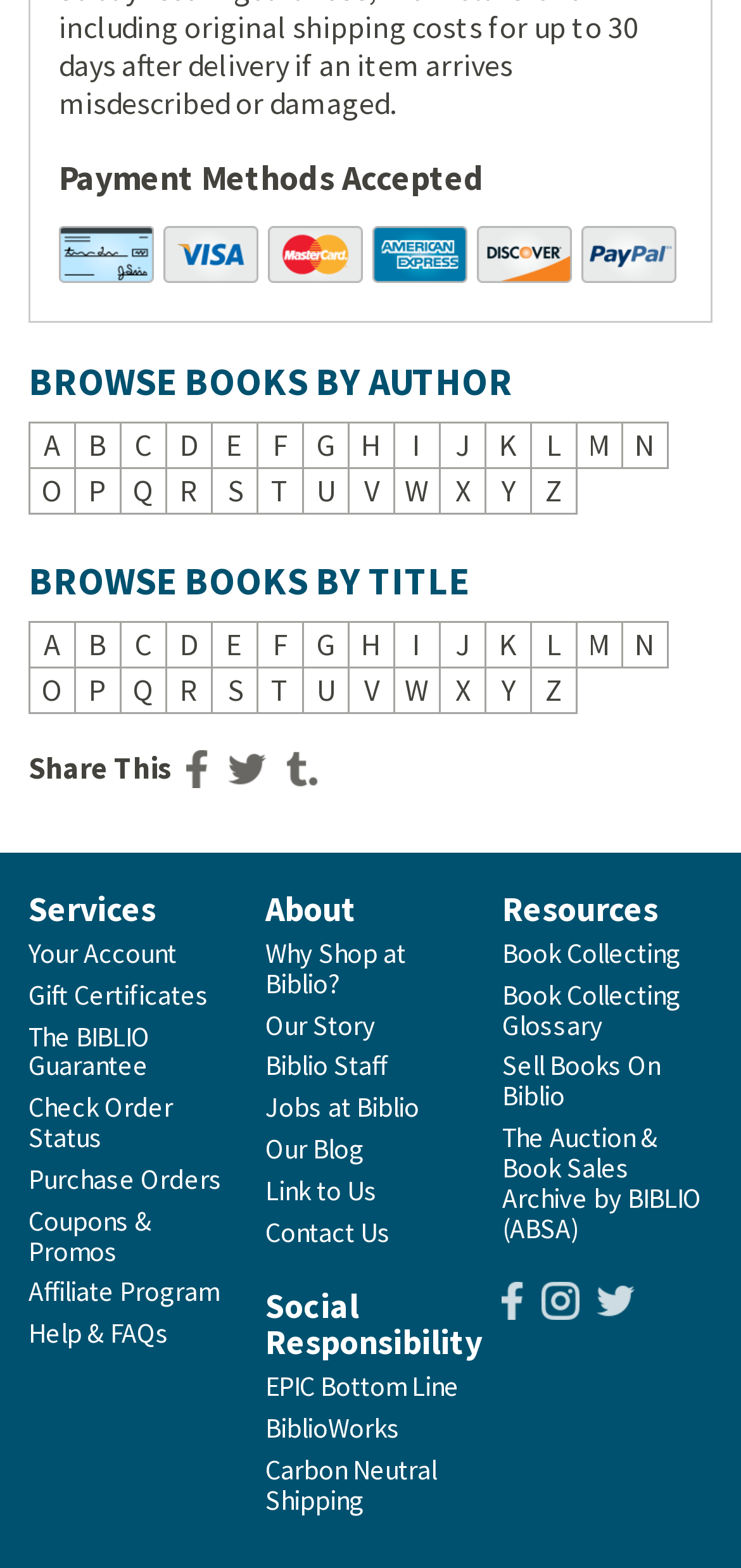Please mark the bounding box coordinates of the area that should be clicked to carry out the instruction: "Share this on Facebook".

[0.249, 0.478, 0.29, 0.503]